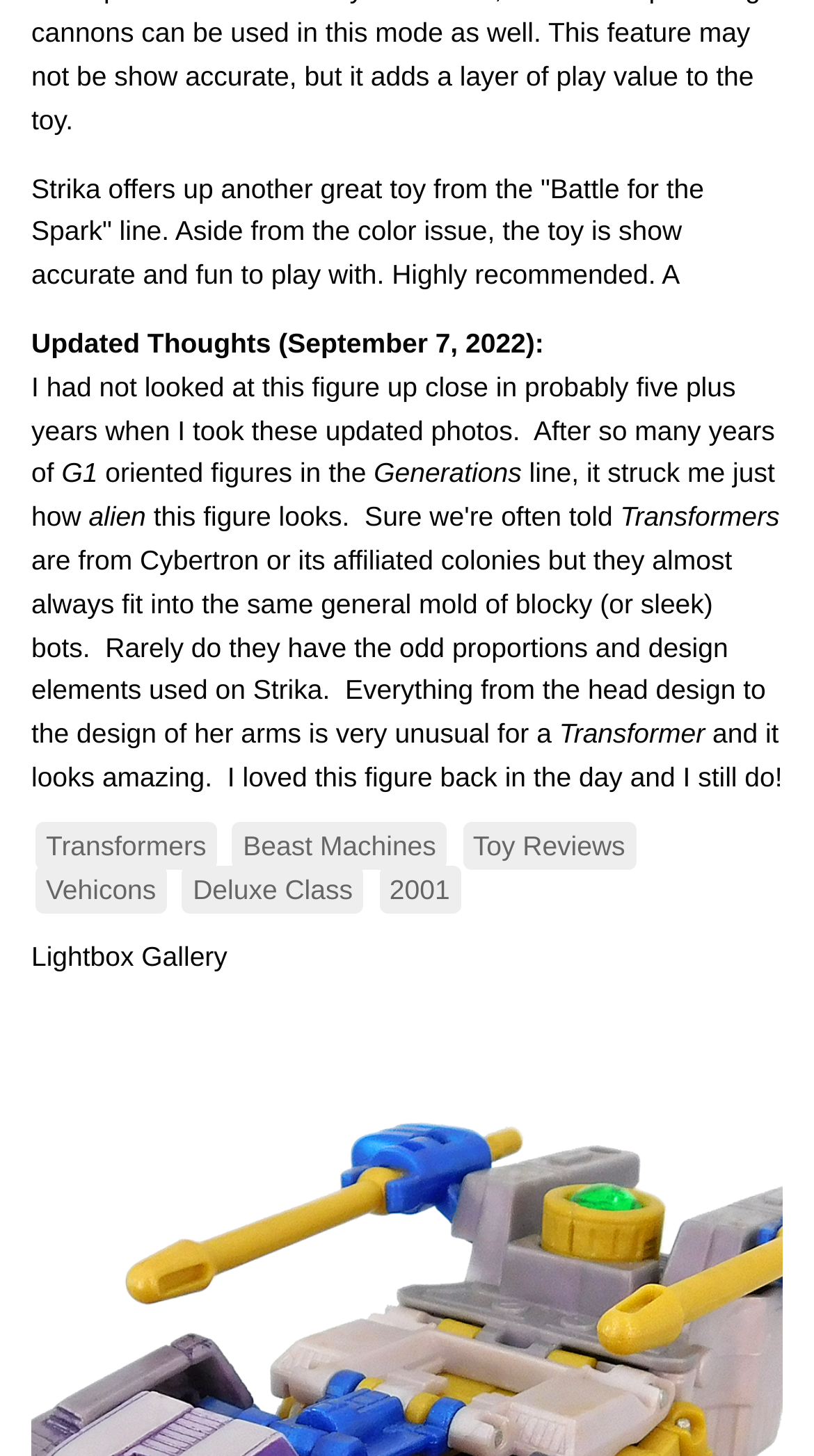Answer the question in a single word or phrase:
What is the year of the toy's release?

2001